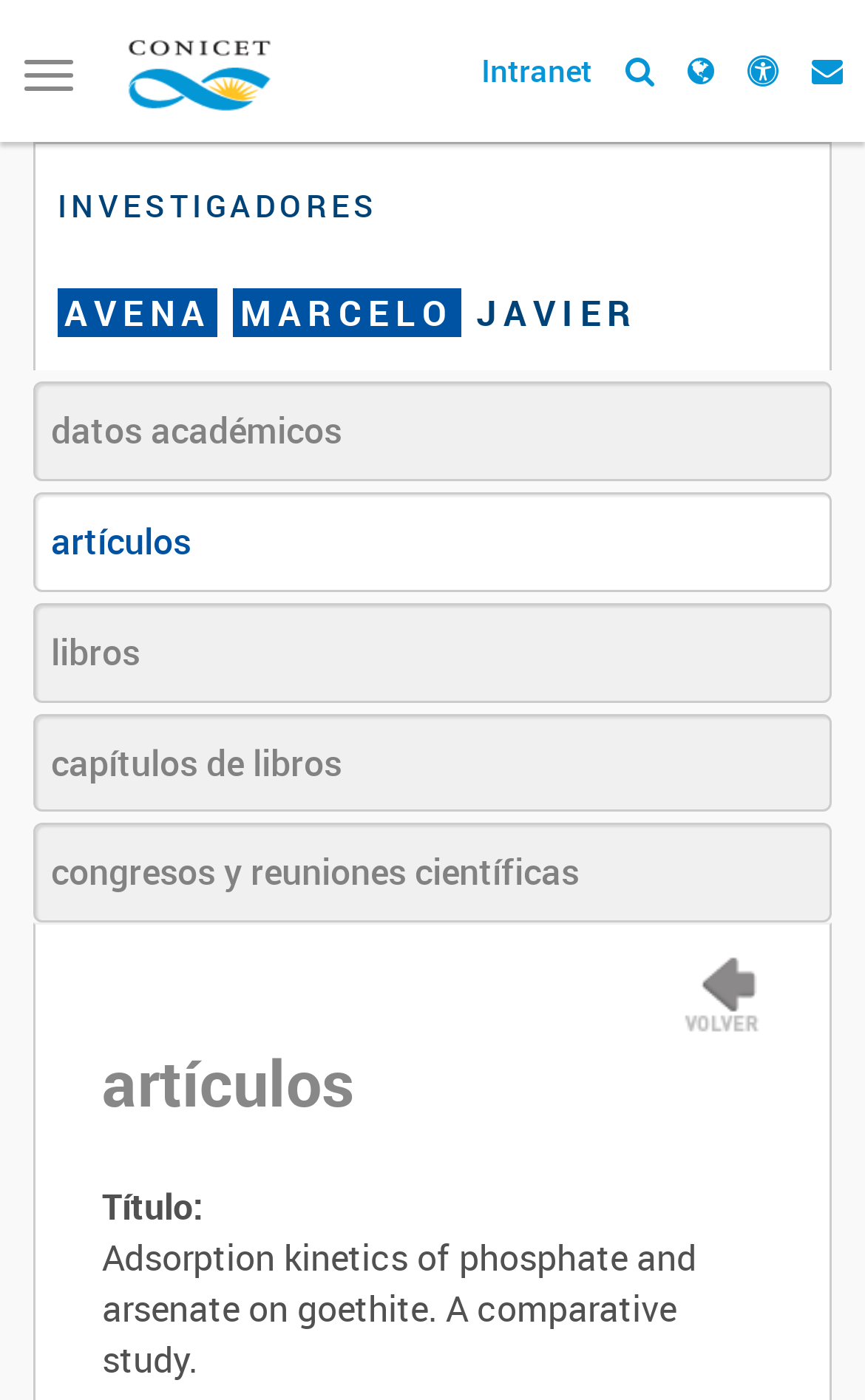Determine the bounding box coordinates of the clickable element to achieve the following action: 'View artículos'. Provide the coordinates as four float values between 0 and 1, formatted as [left, top, right, bottom].

[0.038, 0.351, 0.962, 0.422]